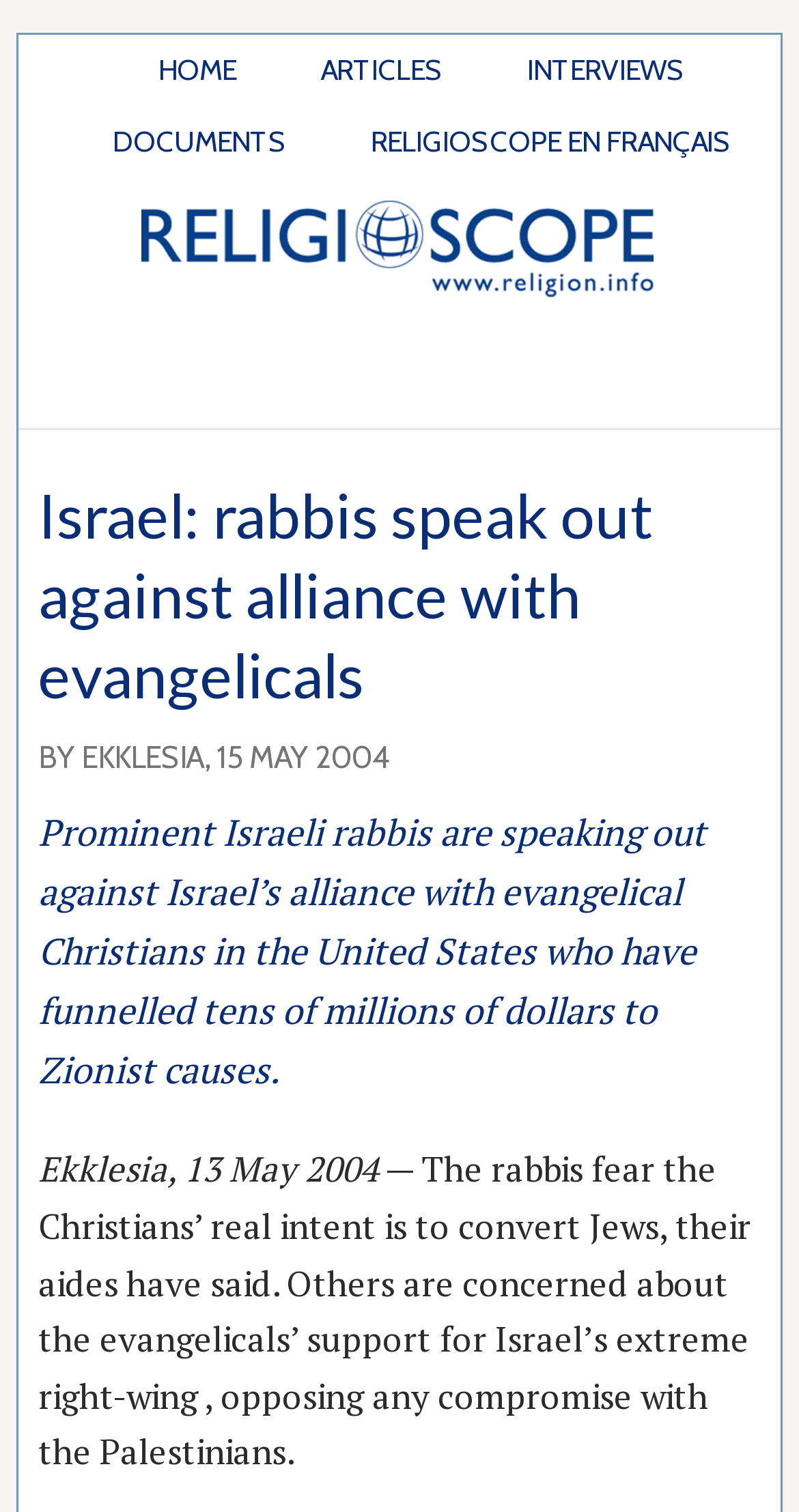Utilize the details in the image to give a detailed response to the question: Who are speaking out against Israel’s alliance with evangelical Christians?

Based on the webpage content, it is mentioned that 'Prominent Israeli rabbis are speaking out against Israel’s alliance with evangelical Christians in the United States who have funnelled tens of millions of dollars to Zionist causes.' This indicates that the Israeli rabbis are the ones speaking out against the alliance.